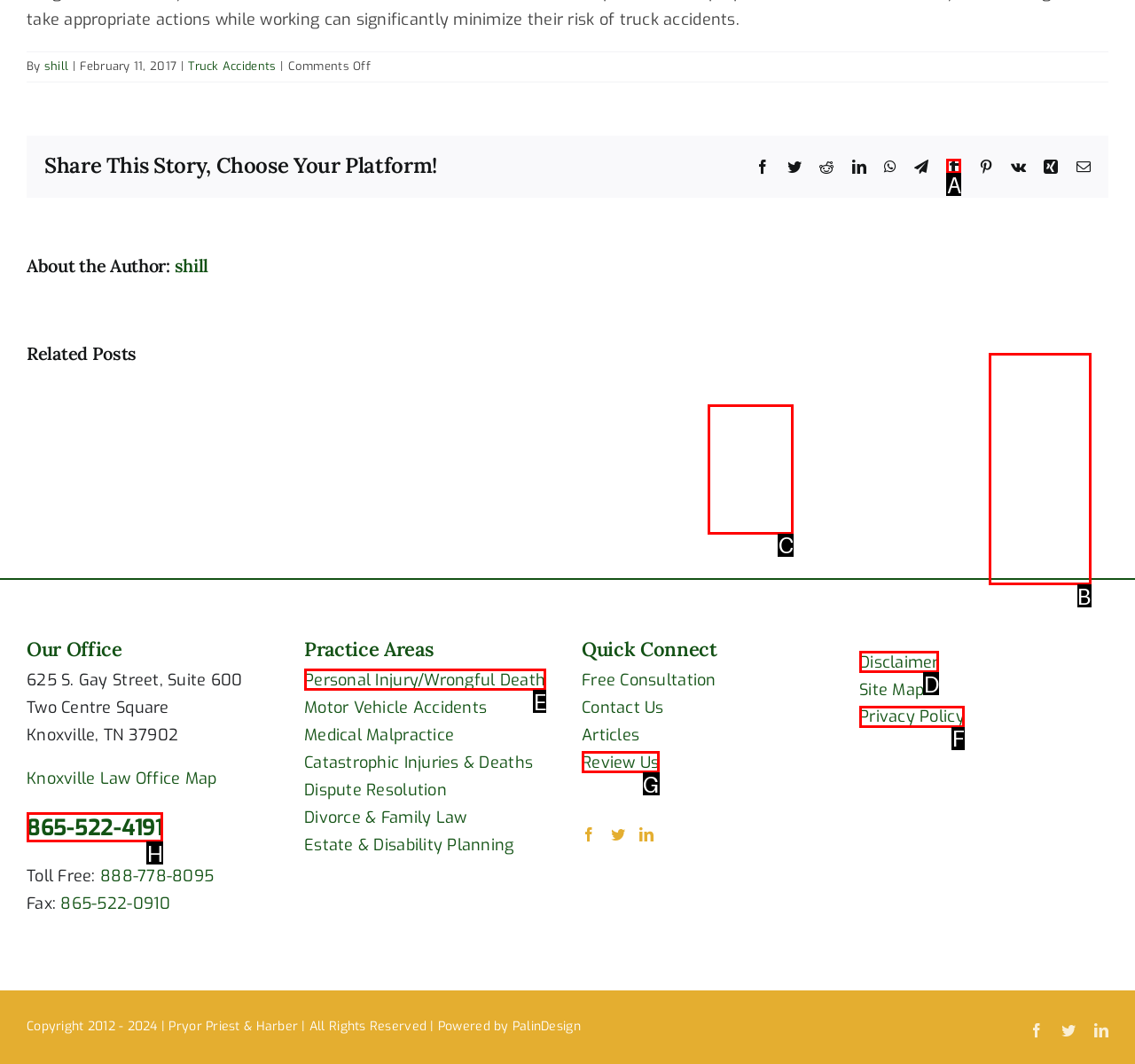To complete the task: Learn more about Personal Injury/Wrongful Death, select the appropriate UI element to click. Respond with the letter of the correct option from the given choices.

E